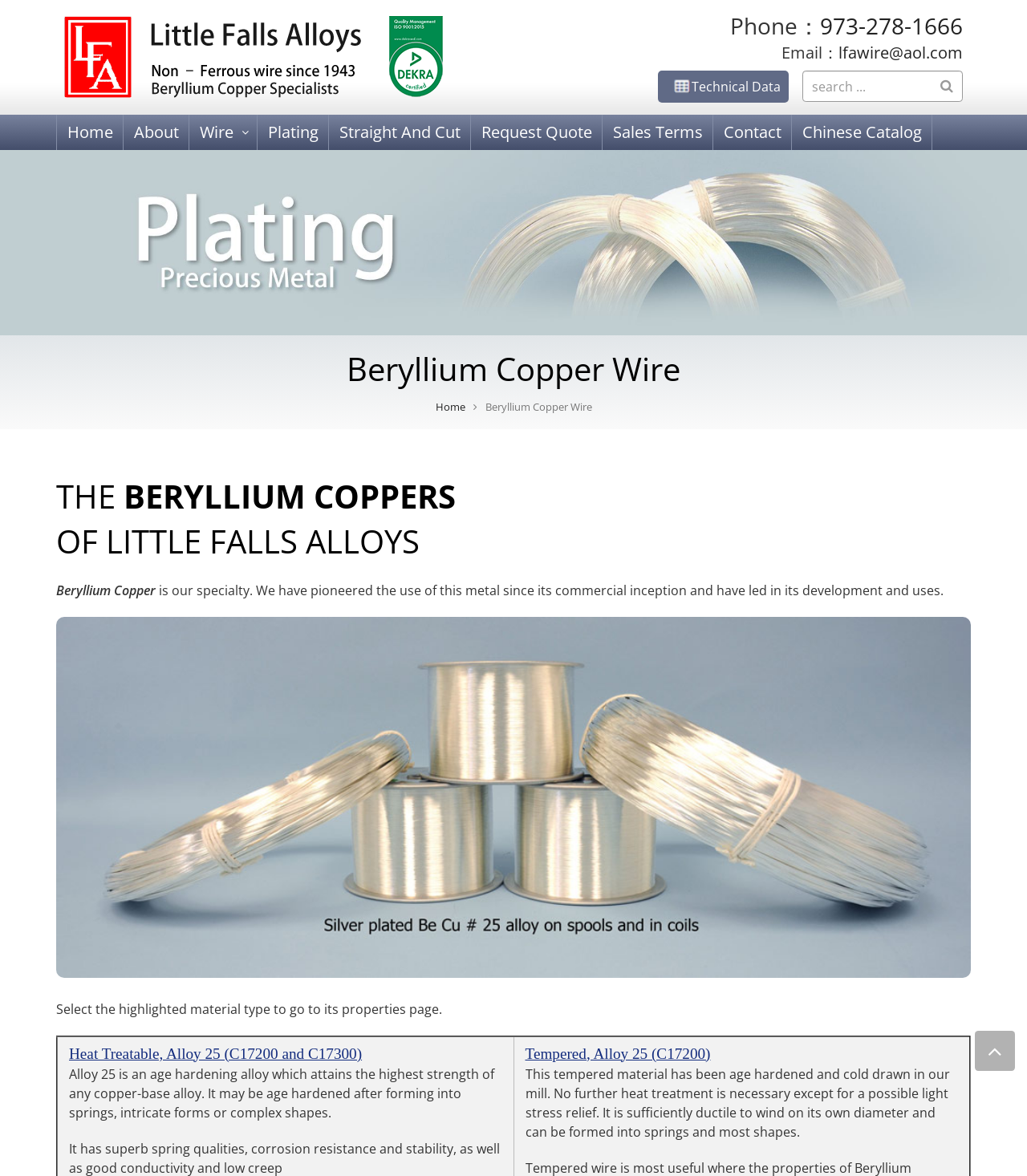Locate the bounding box coordinates of the clickable area needed to fulfill the instruction: "Contact us".

[0.695, 0.098, 0.771, 0.128]